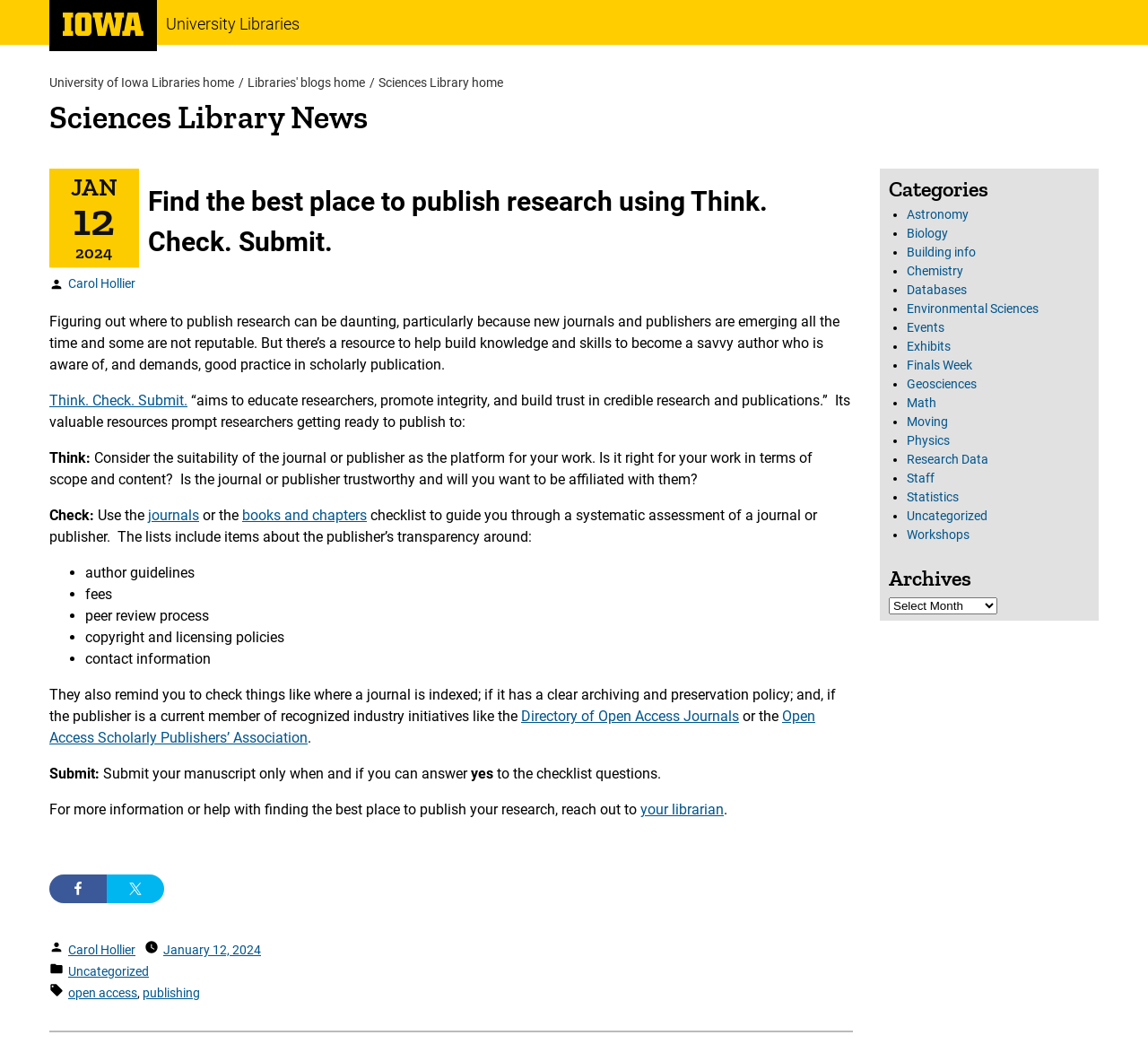What is the name of the library?
Provide an in-depth answer to the question, covering all aspects.

The name of the library can be found in the heading element at the top of the webpage, which says 'University Libraries'.